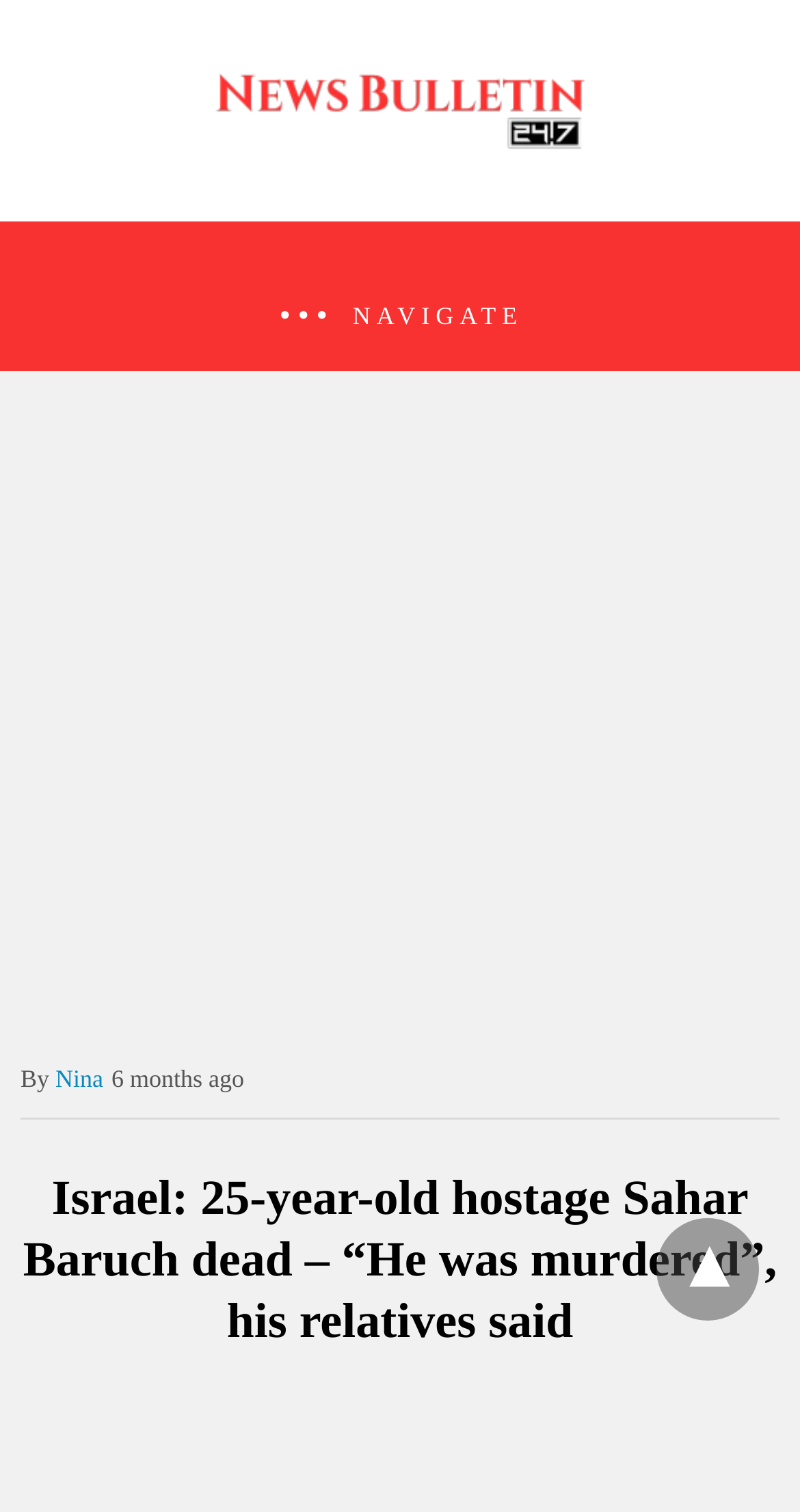For the element described, predict the bounding box coordinates as (top-left x, top-left y, bottom-right x, bottom-right y). All values should be between 0 and 1. Element description: parent_node: NAVIGATE title="back to top"

[0.821, 0.806, 0.949, 0.873]